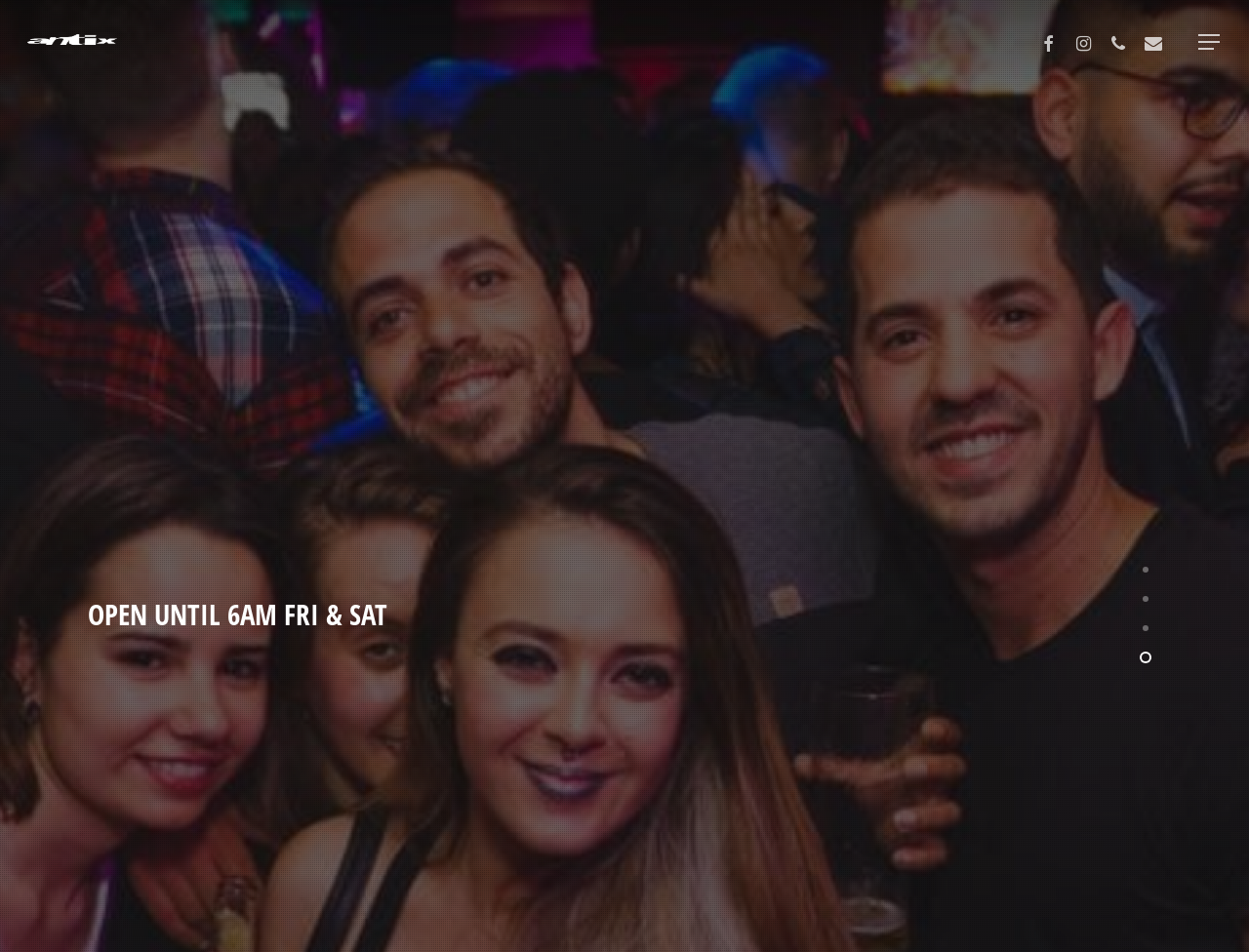Please give a one-word or short phrase response to the following question: 
What social media platforms can you find Antix on?

Facebook, Instagram